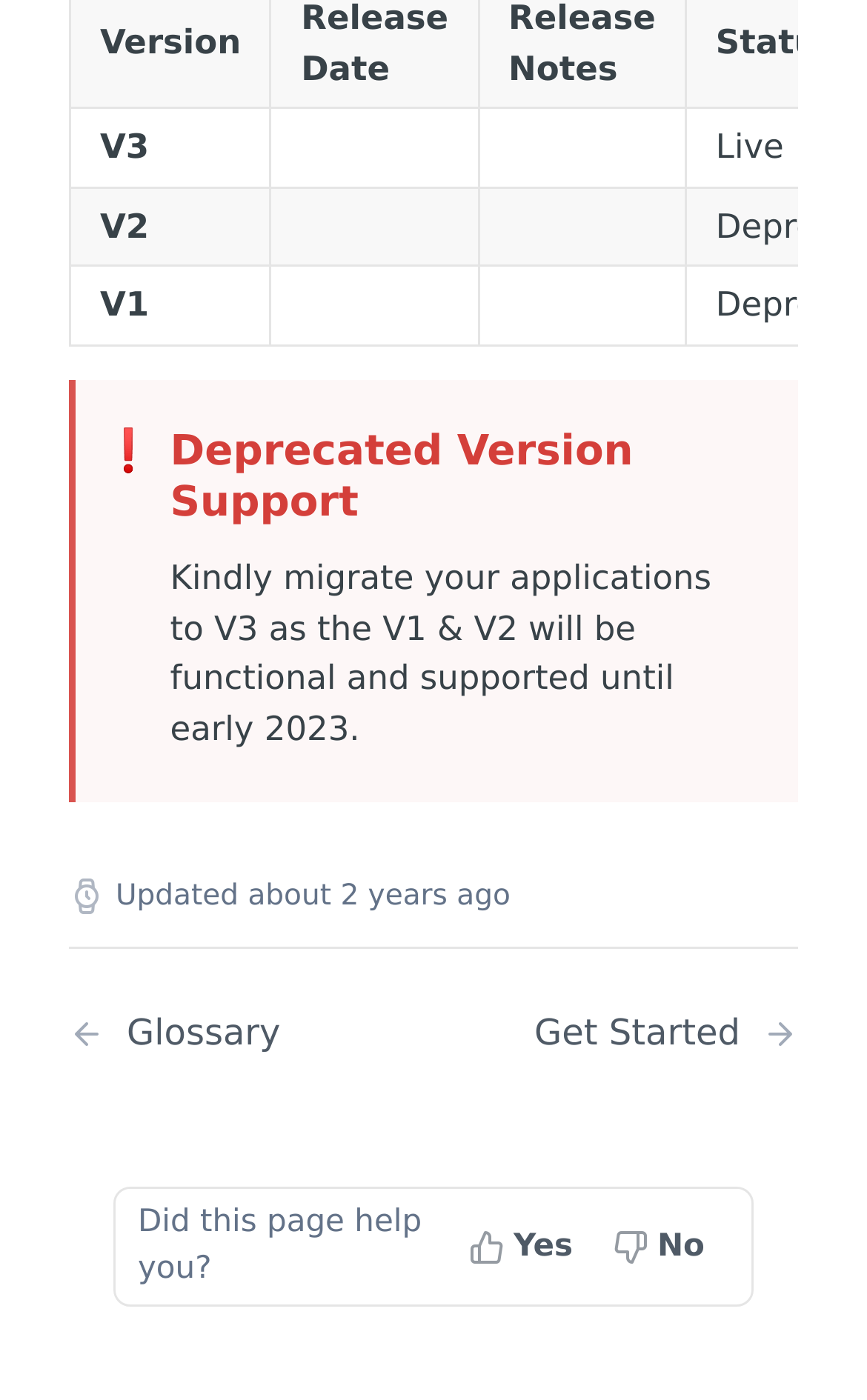Specify the bounding box coordinates for the region that must be clicked to perform the given instruction: "Get Token".

[0.15, 0.39, 0.85, 0.428]